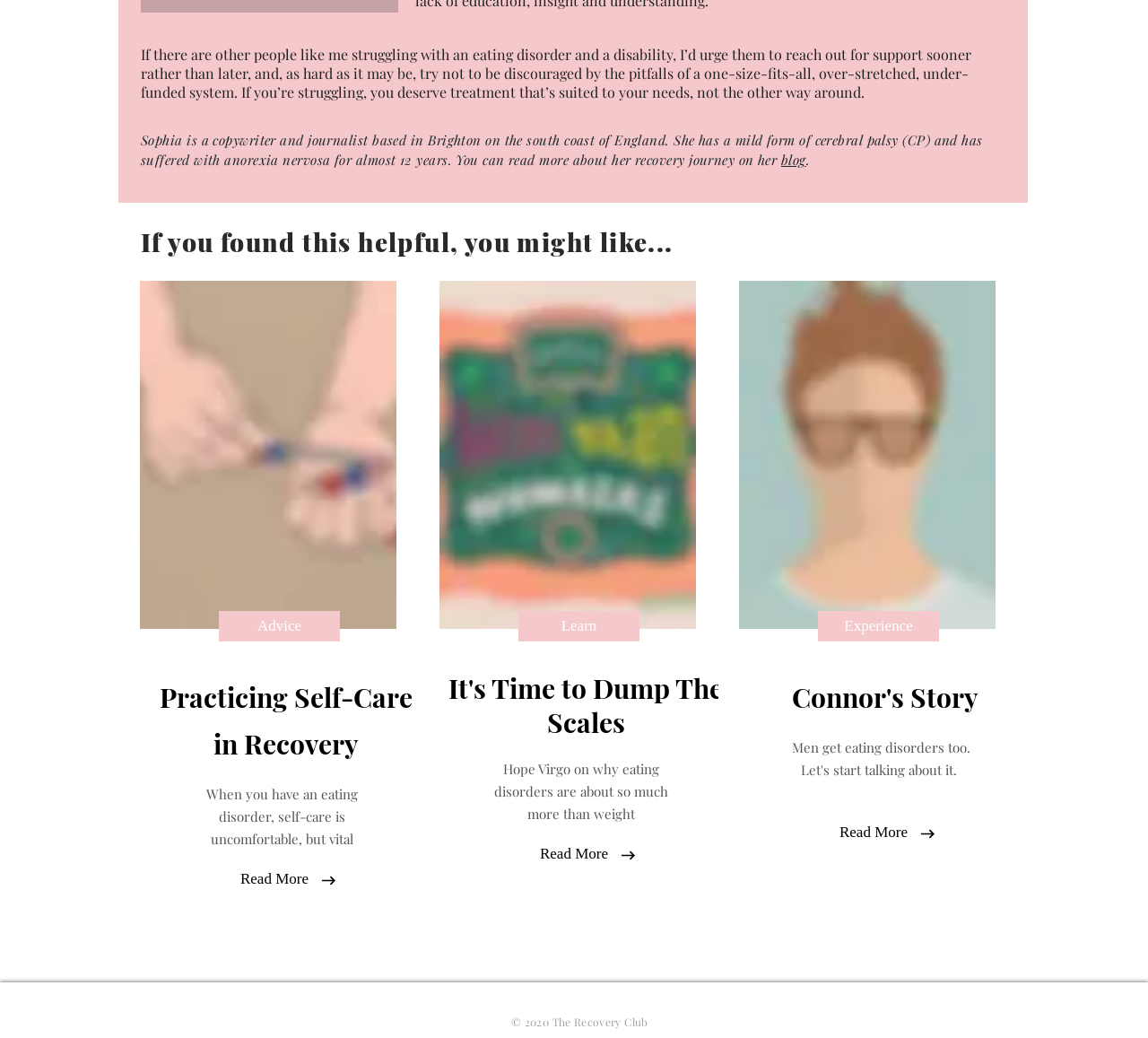Provide the bounding box coordinates of the area you need to click to execute the following instruction: "Read Connor's story".

[0.723, 0.792, 0.799, 0.812]